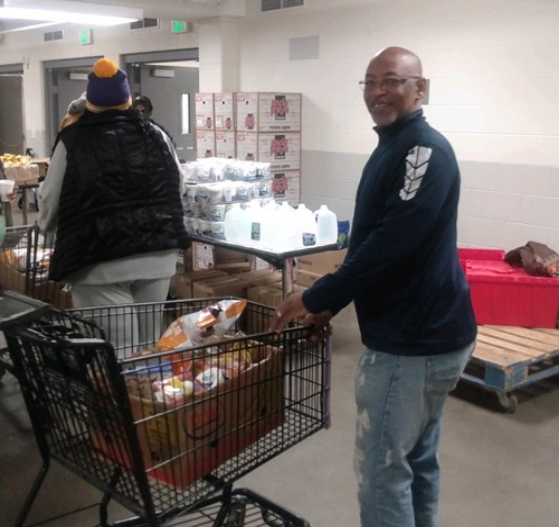What is the atmosphere of the setting?
Refer to the screenshot and respond with a concise word or phrase.

Inviting